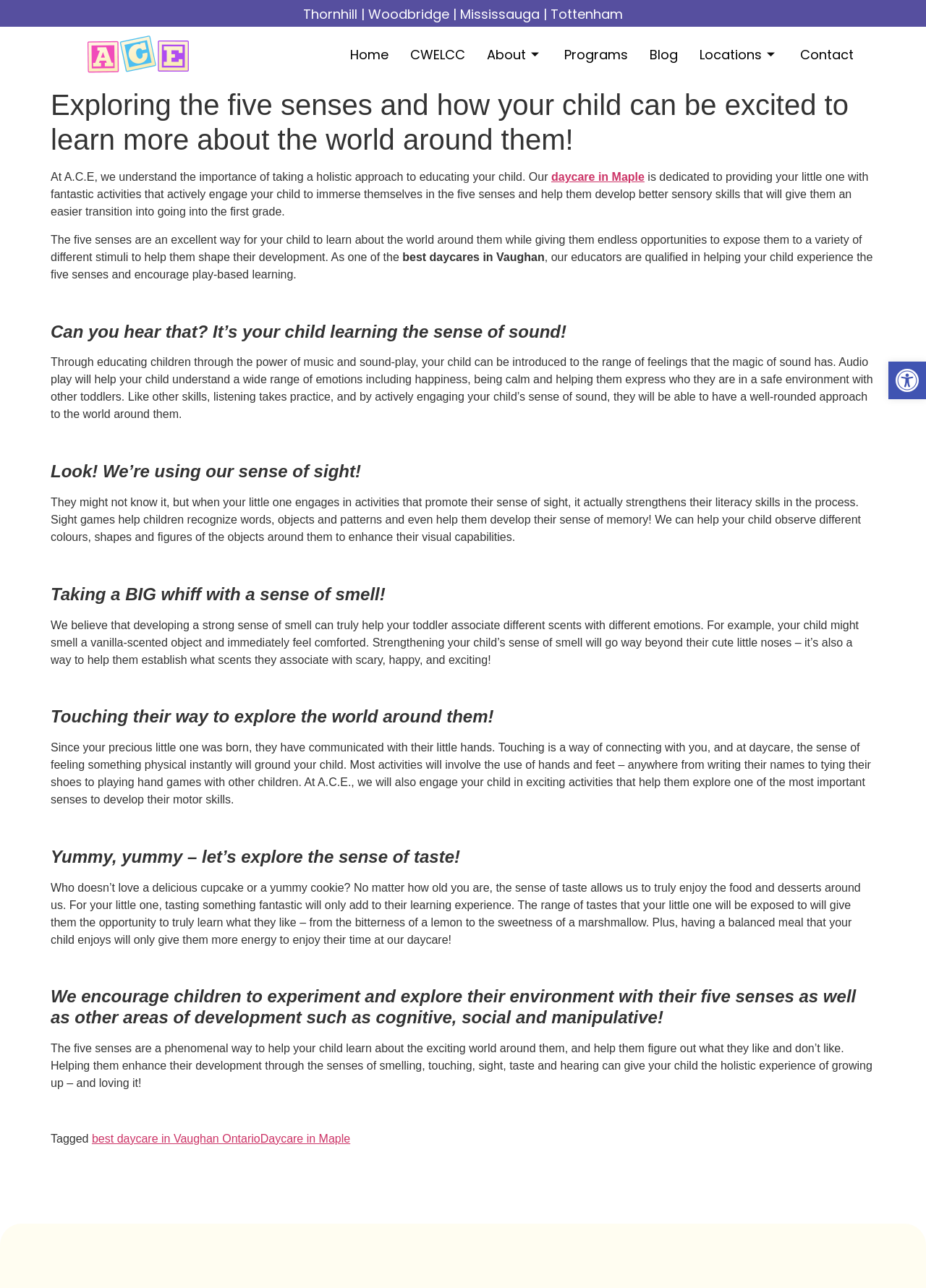Identify the coordinates of the bounding box for the element that must be clicked to accomplish the instruction: "Click the 'Home' link".

[0.366, 0.032, 0.431, 0.052]